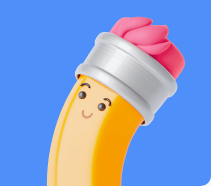What is the shape of the eraser's topper?
Please ensure your answer to the question is detailed and covers all necessary aspects.

The caption describes the eraser's topper as 'pink, swirled topper resembling frosting', which indicates that the topper has a swirled shape.